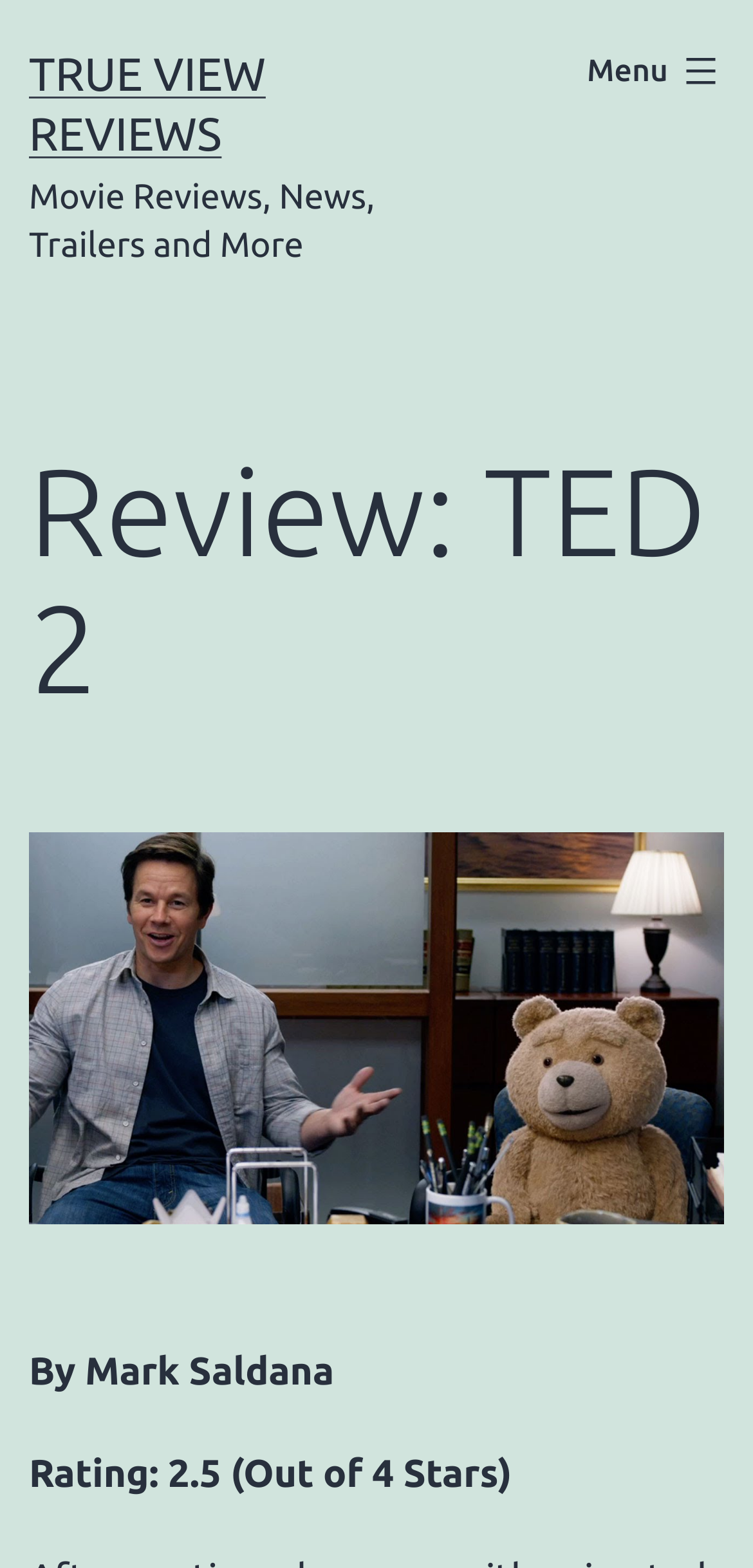Predict the bounding box of the UI element based on the description: "Menu Close". The coordinates should be four float numbers between 0 and 1, formatted as [left, top, right, bottom].

[0.741, 0.018, 1.0, 0.073]